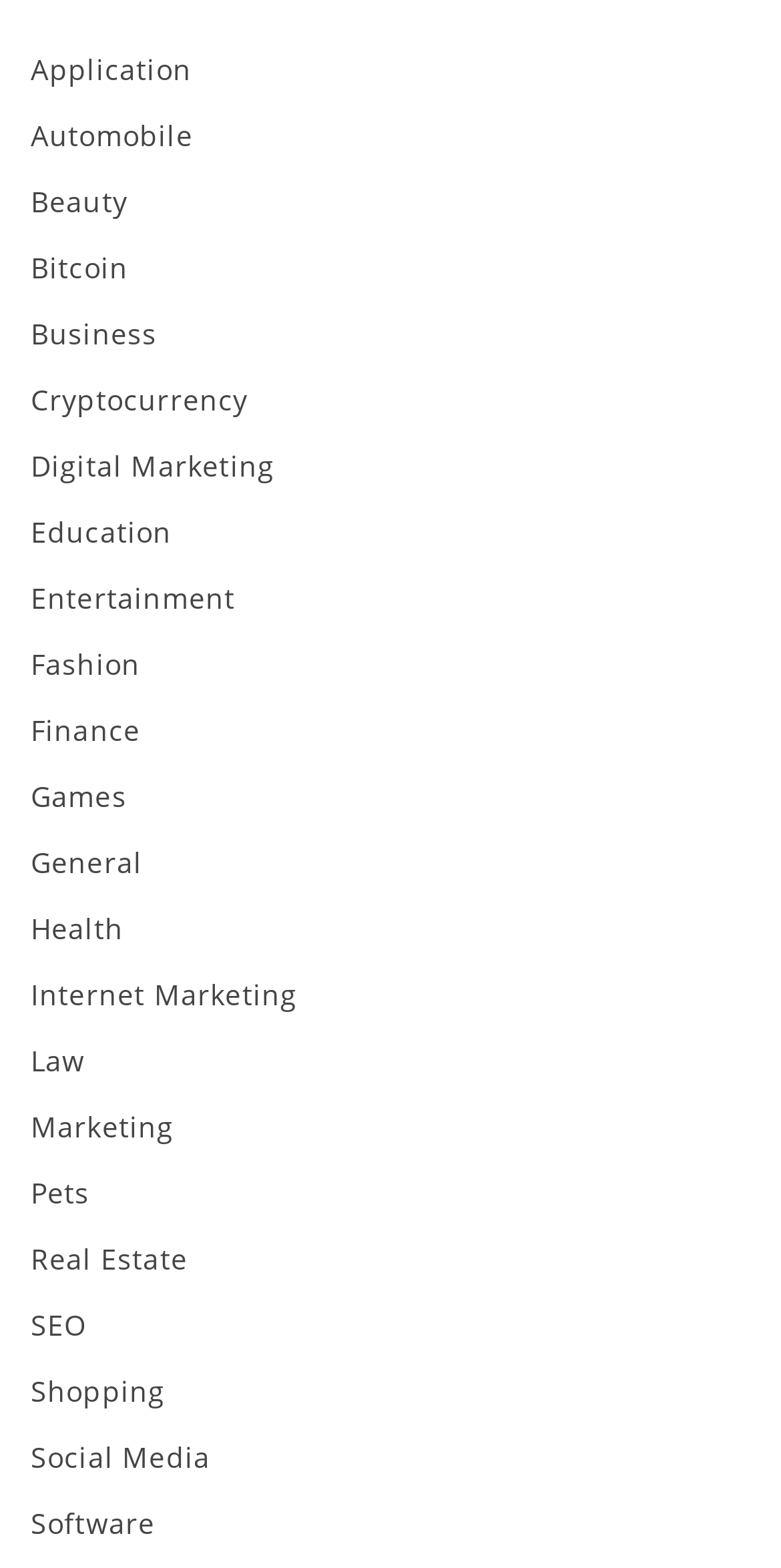Provide the bounding box coordinates of the HTML element this sentence describes: "Finance". The bounding box coordinates consist of four float numbers between 0 and 1, i.e., [left, top, right, bottom].

[0.039, 0.453, 0.18, 0.477]